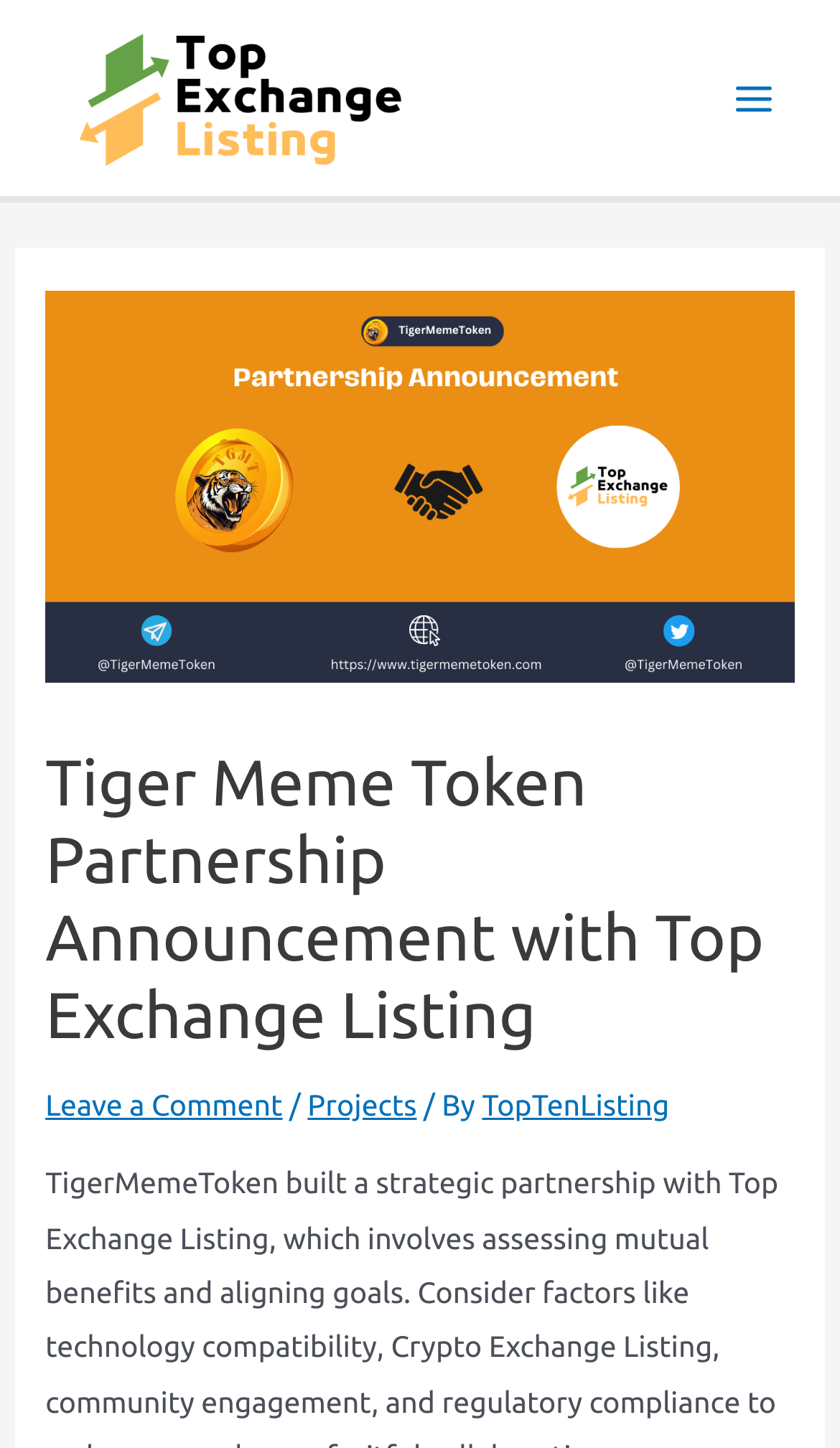Answer the question using only one word or a concise phrase: What is the purpose of the button on the top right corner?

Main Menu